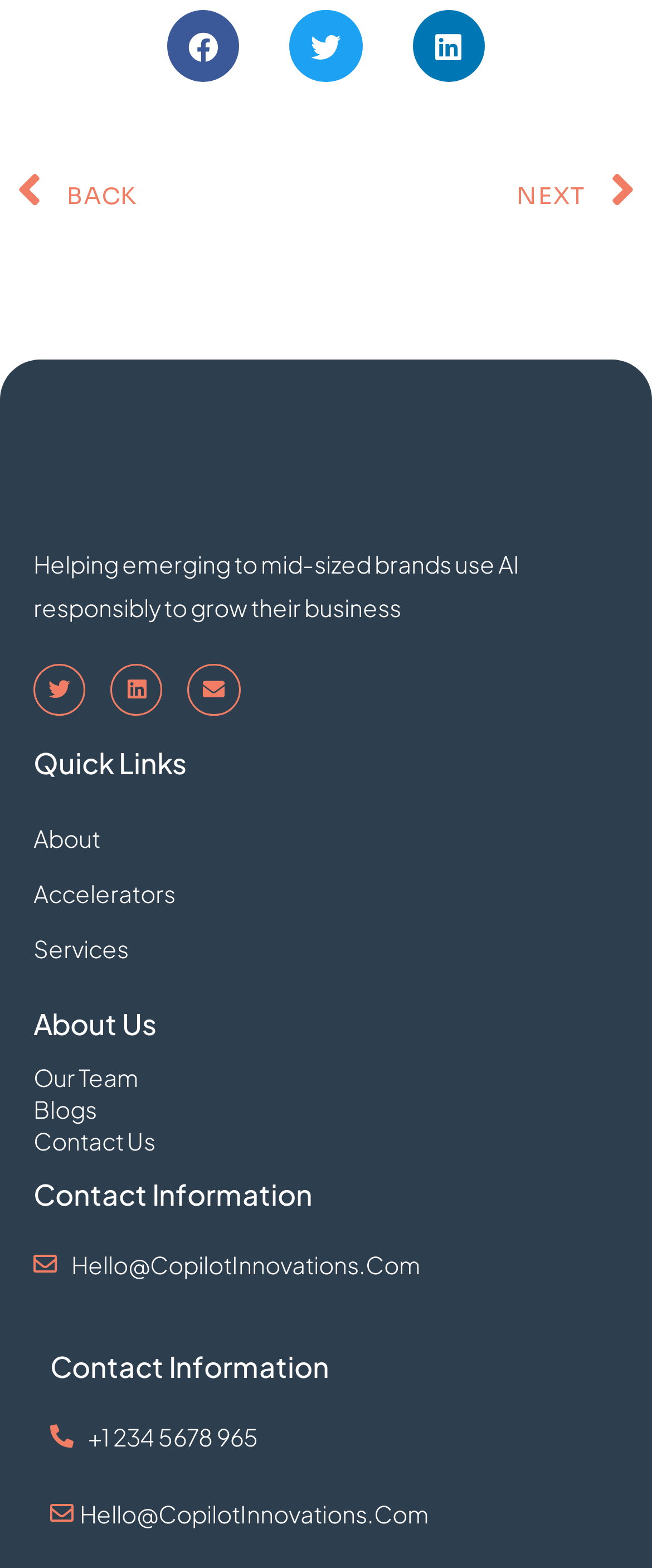Please identify the bounding box coordinates of the element that needs to be clicked to perform the following instruction: "Call the phone number".

[0.077, 0.902, 0.923, 0.93]